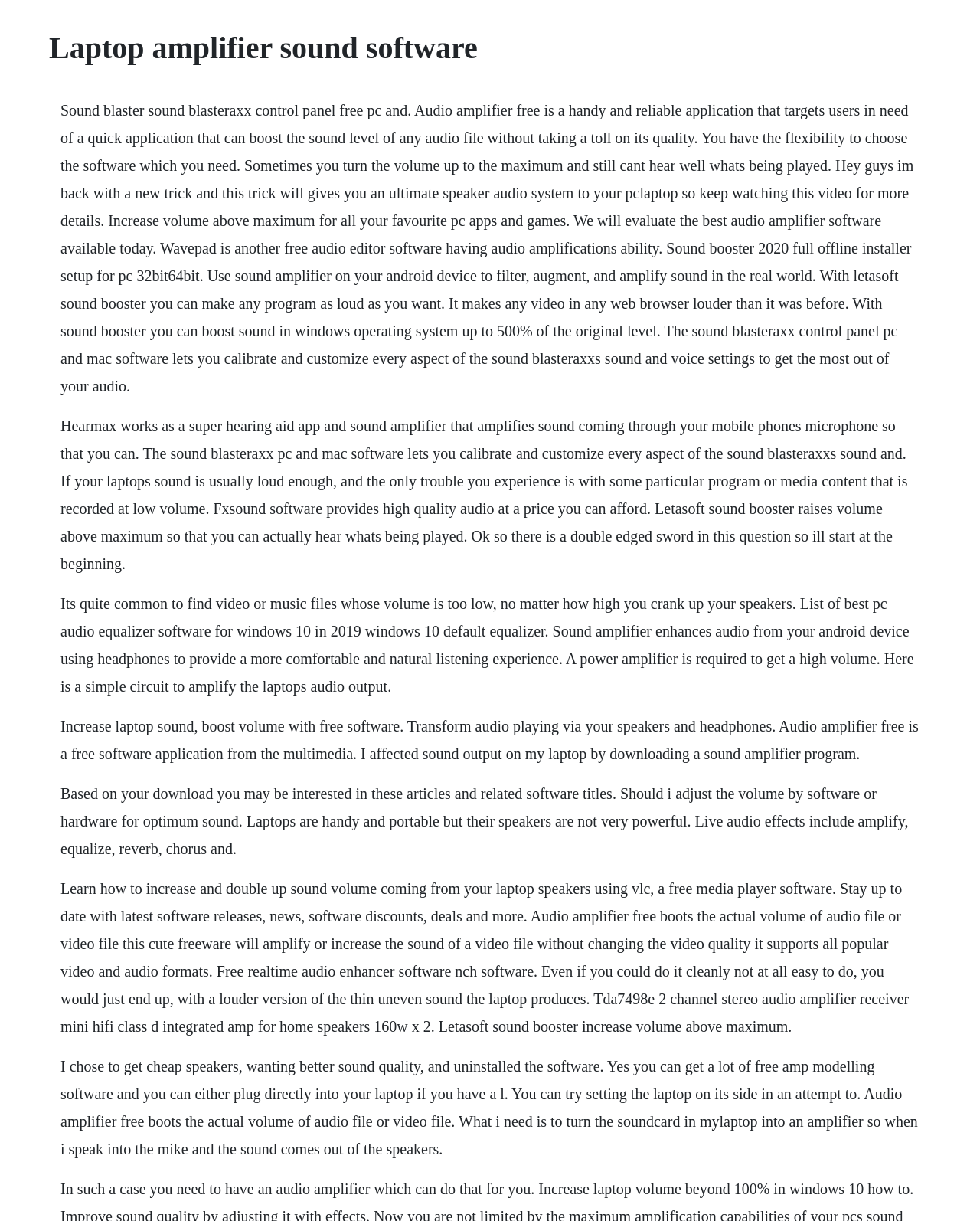Give a detailed explanation of the elements present on the webpage.

This webpage is about laptop amplifier sound software, providing information and solutions for users to boost the sound level of their laptops. At the top, there is a heading that matches the title of the webpage. Below the heading, there is a large block of text that discusses the importance of audio amplifier software, its benefits, and how it can help users increase the volume of their laptops. The text also mentions specific software, such as Sound Blaster and Wavepad, that can be used to amplify sound.

Following this introductory text, there are several paragraphs of text that provide more information about audio amplifier software, its features, and how it can be used to improve sound quality. These paragraphs are arranged in a vertical column, with each paragraph building on the previous one to provide a comprehensive overview of the topic.

Throughout the webpage, there are mentions of specific software and their capabilities, such as Letasoft Sound Booster, which can increase volume above maximum, and Fxsound software, which provides high-quality audio at an affordable price. There are also references to tutorials and guides on how to increase laptop sound using free software and other methods.

At the bottom of the webpage, there are additional resources and related articles that users may find useful, including a guide on how to increase and double up sound volume using VLC media player software. Overall, the webpage is a valuable resource for users looking to improve the sound quality of their laptops.